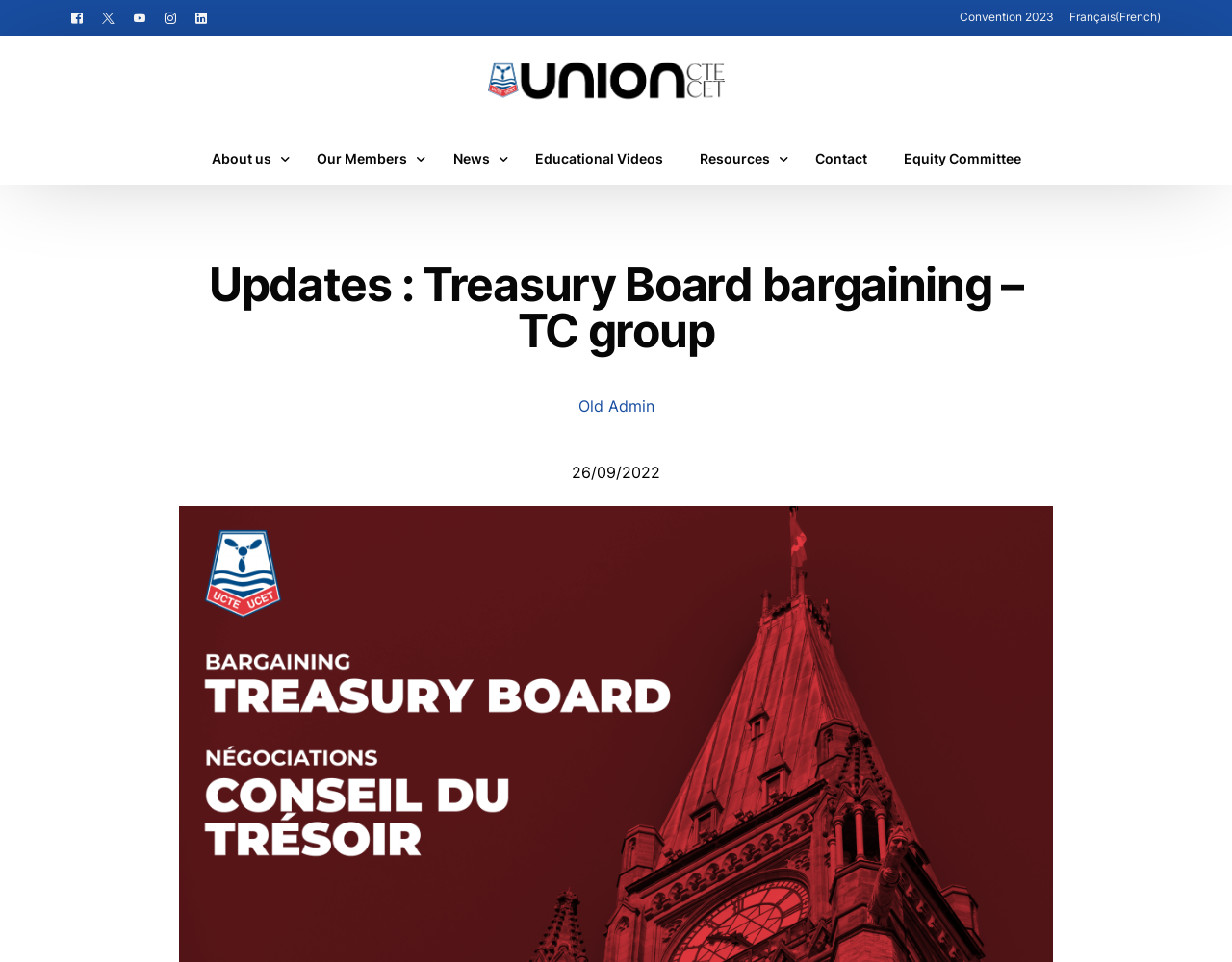Please provide the bounding box coordinates for the element that needs to be clicked to perform the following instruction: "Explore Resources for Locals". The coordinates should be given as four float numbers between 0 and 1, i.e., [left, top, right, bottom].

[0.329, 0.232, 0.471, 0.267]